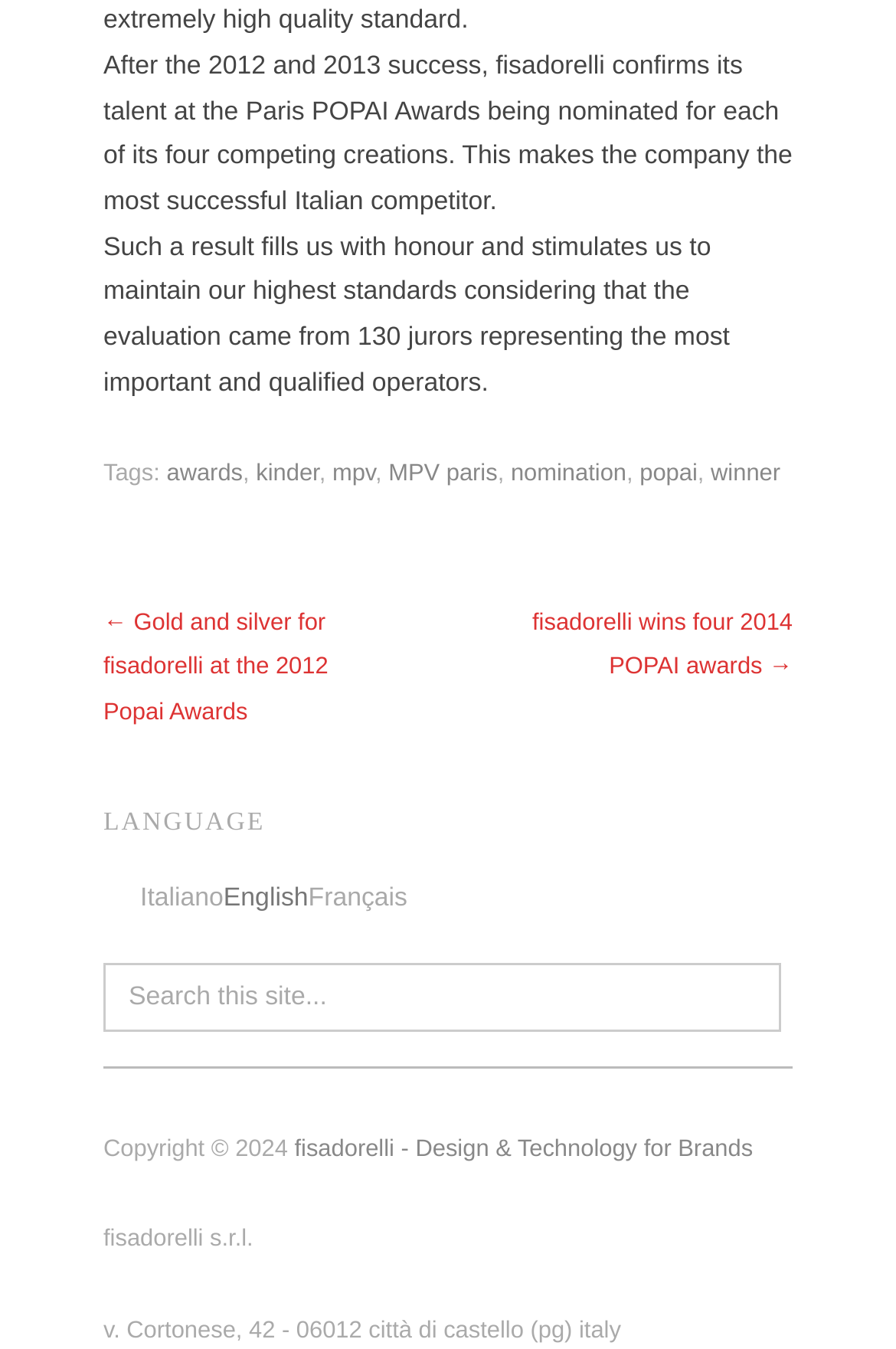Determine the bounding box coordinates of the clickable region to carry out the instruction: "read about awards".

[0.186, 0.342, 0.271, 0.361]